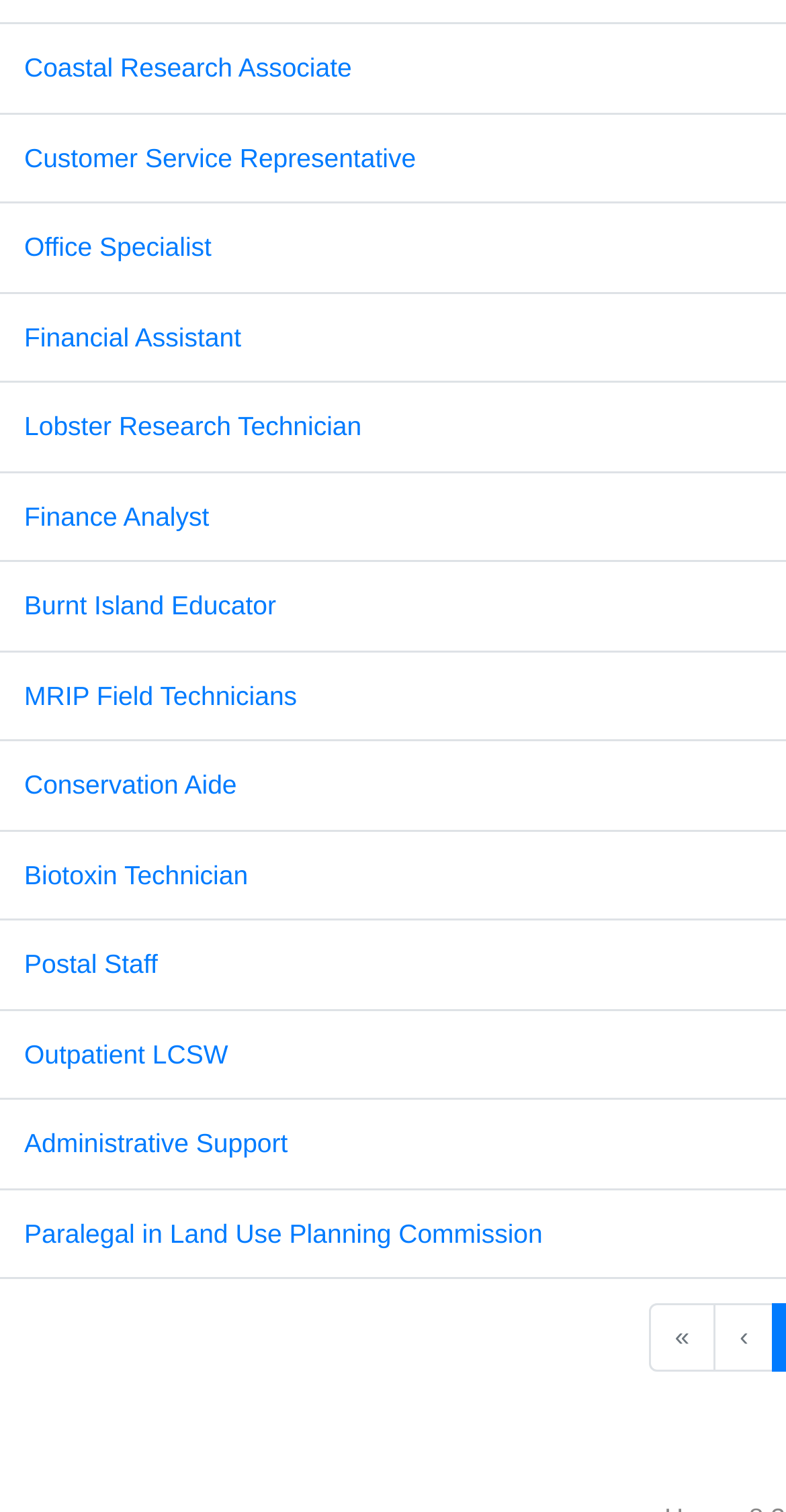What is the first job link on the page?
Could you answer the question in a detailed manner, providing as much information as possible?

I looked at the list of link elements and found that the first one is 'Coastal Research Associate'.